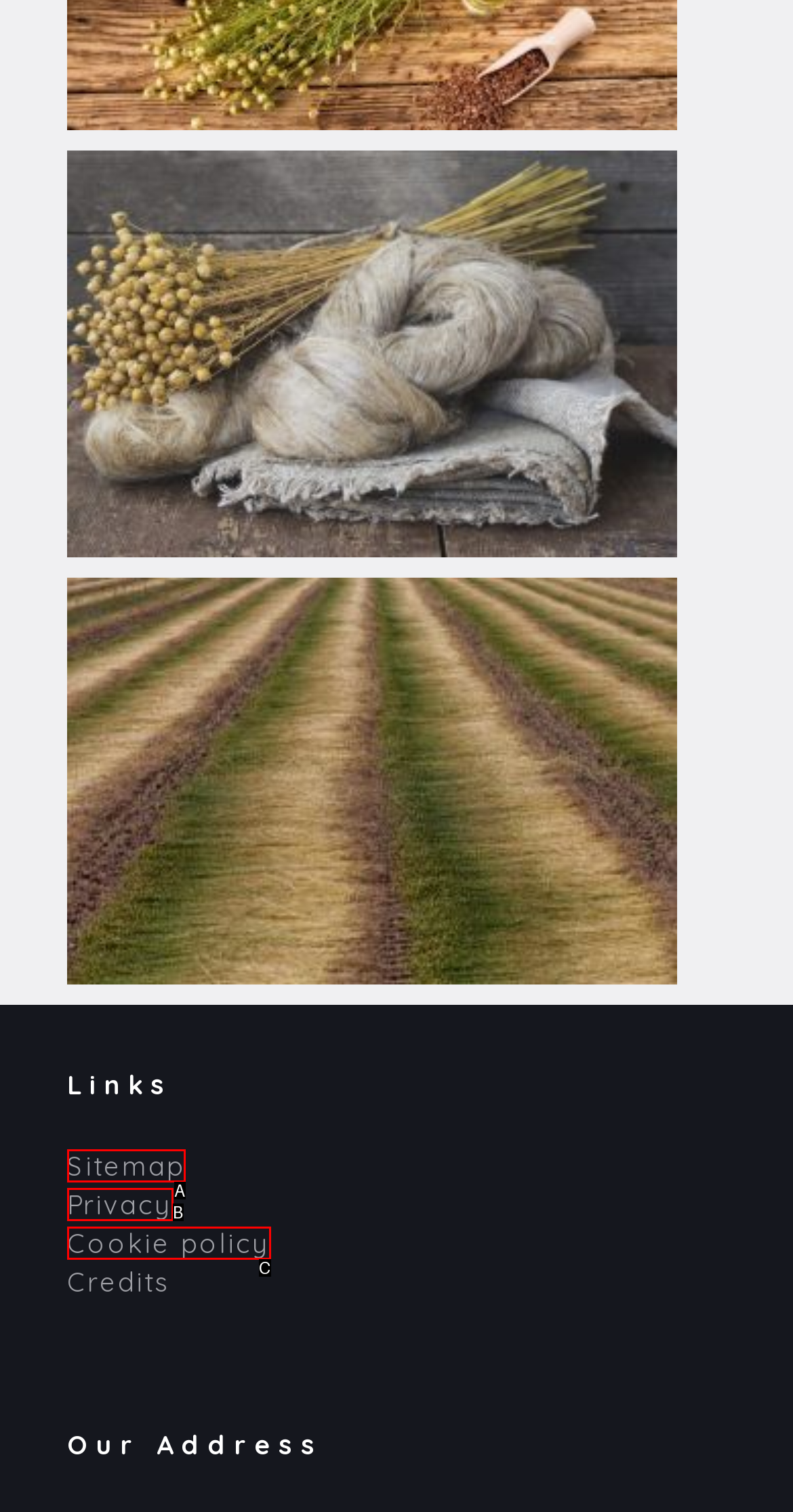Pinpoint the HTML element that fits the description: Cookie policy
Answer by providing the letter of the correct option.

C